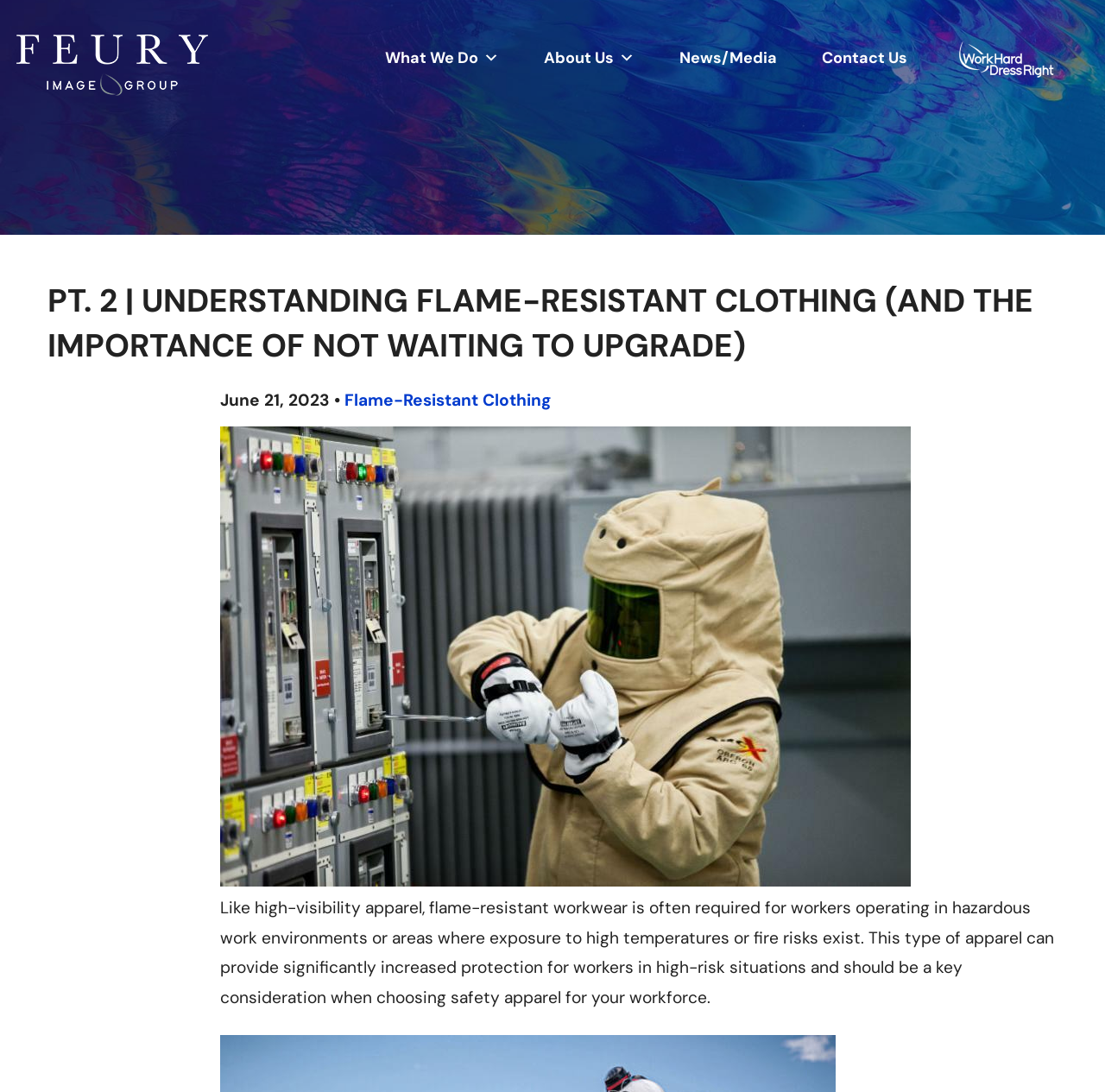How many submenu items are there under 'What We Do'?
Answer the question with a single word or phrase by looking at the picture.

Unknown